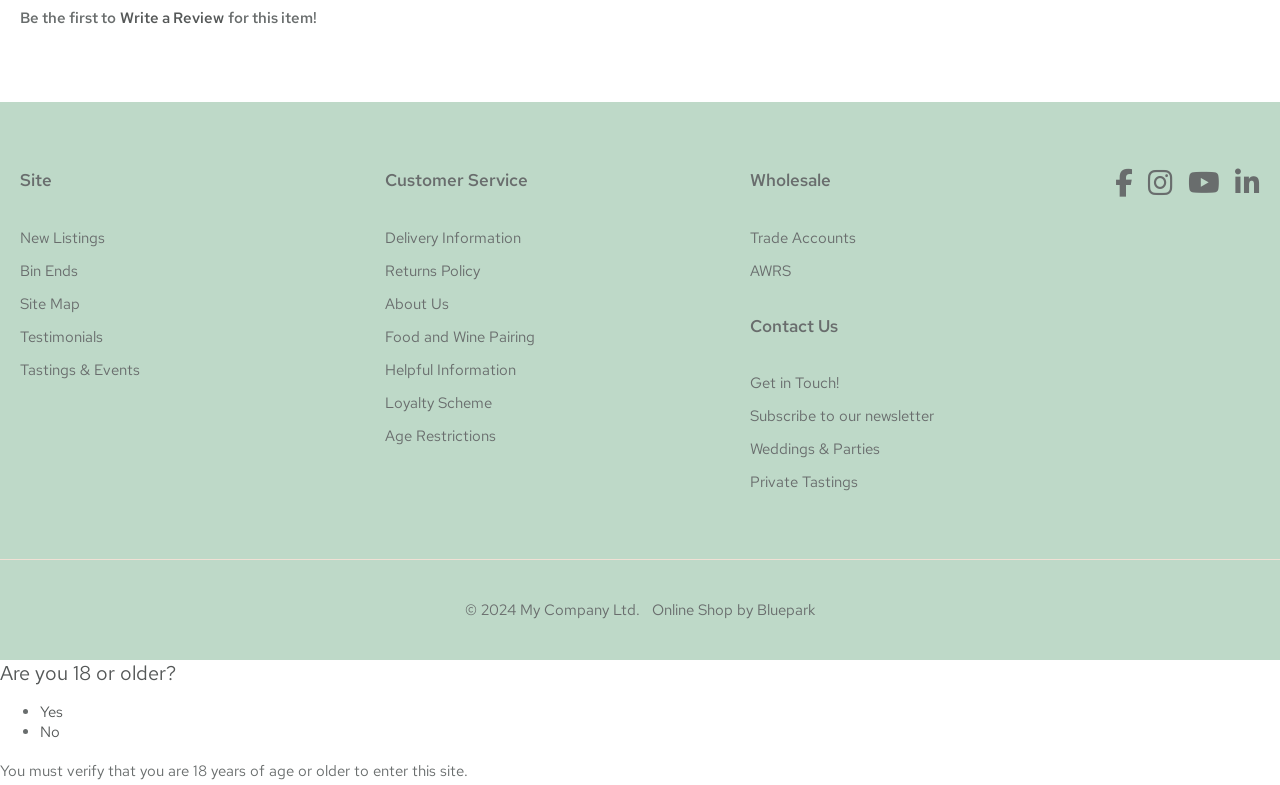Use a single word or phrase to respond to the question:
What is the age requirement to enter this site?

18 or older